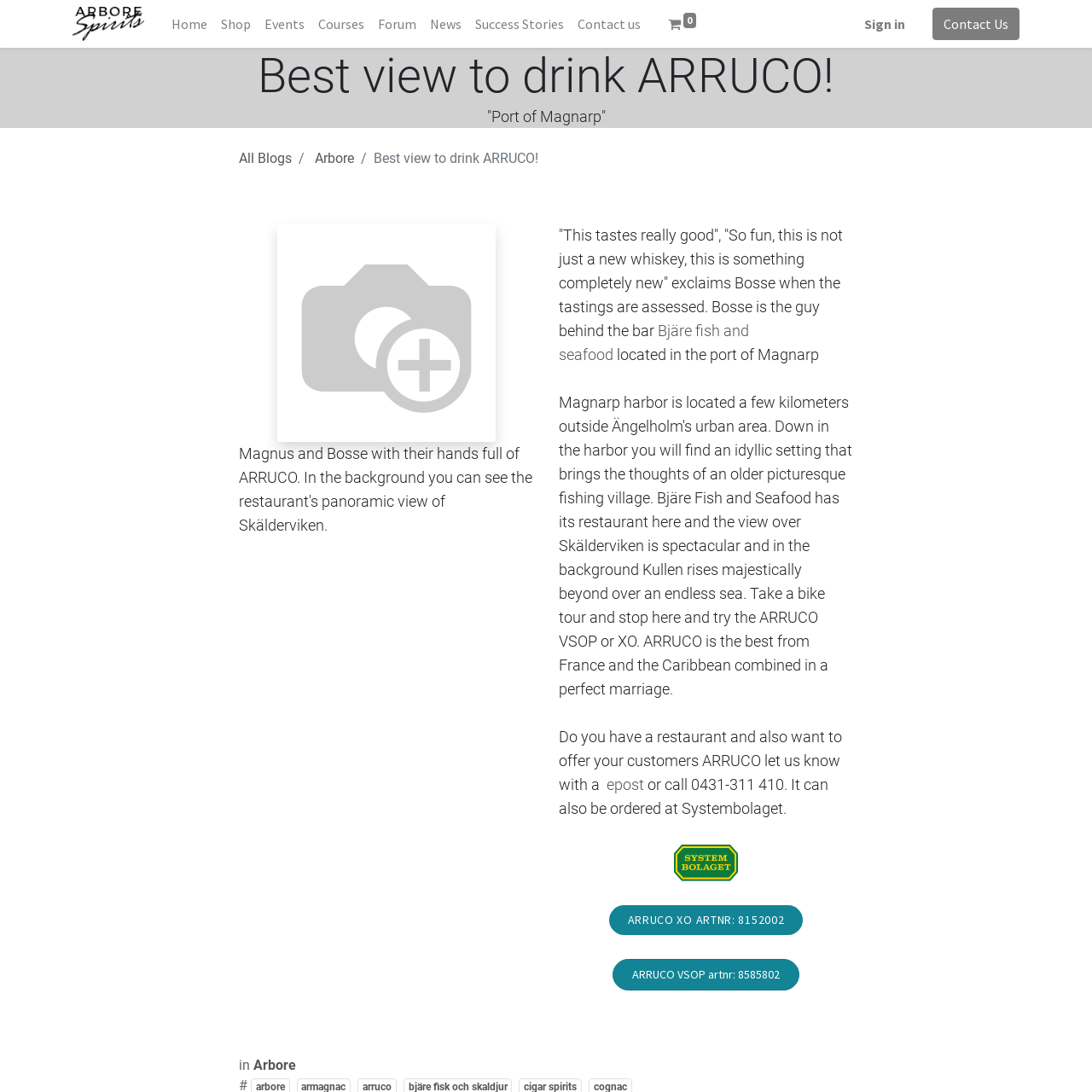Determine the bounding box coordinates of the area to click in order to meet this instruction: "Read the blog about ARRUCO".

[0.219, 0.138, 0.267, 0.152]